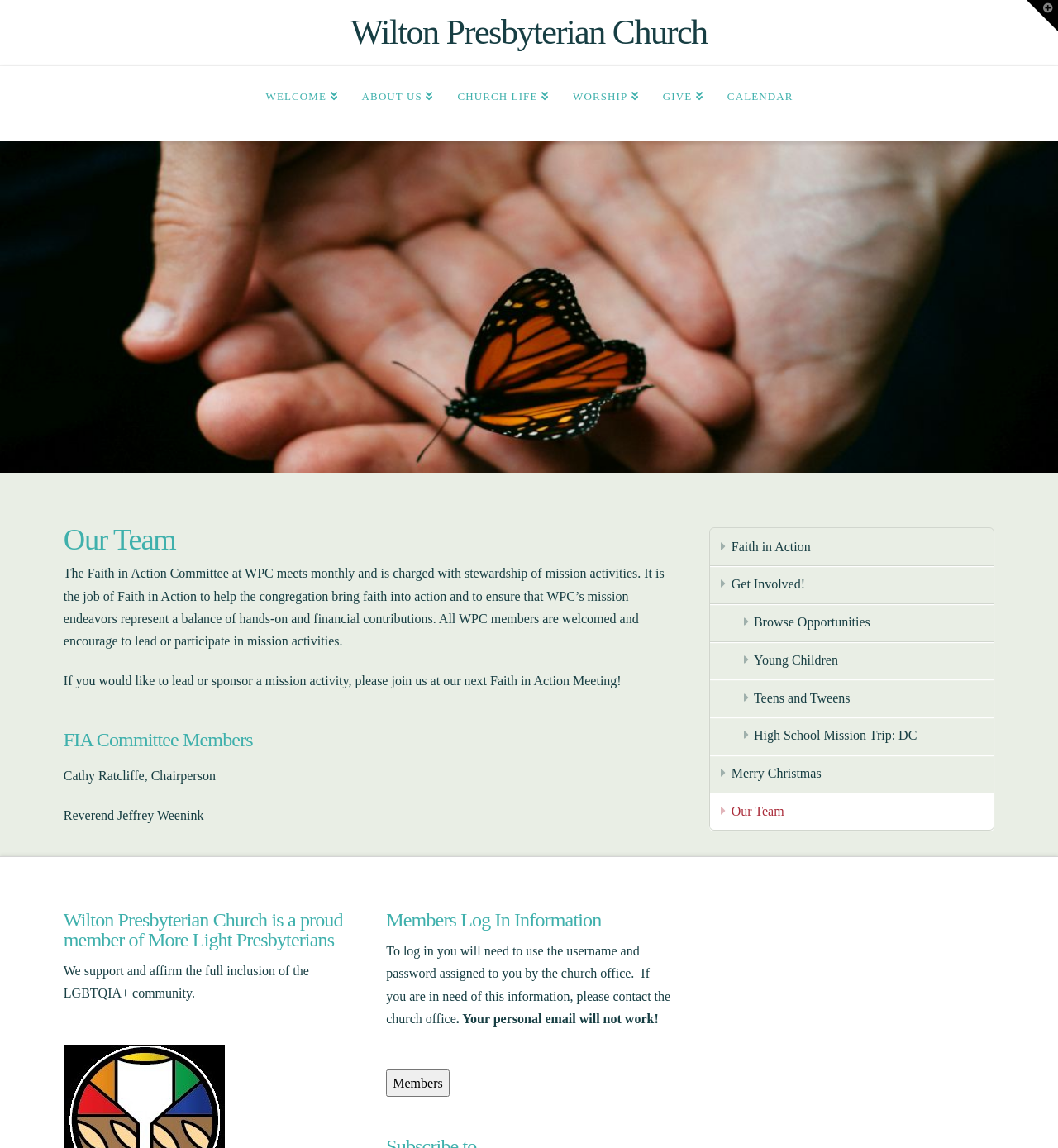Please respond in a single word or phrase: 
What is the purpose of the Faith in Action Committee?

Stewardship of mission activities